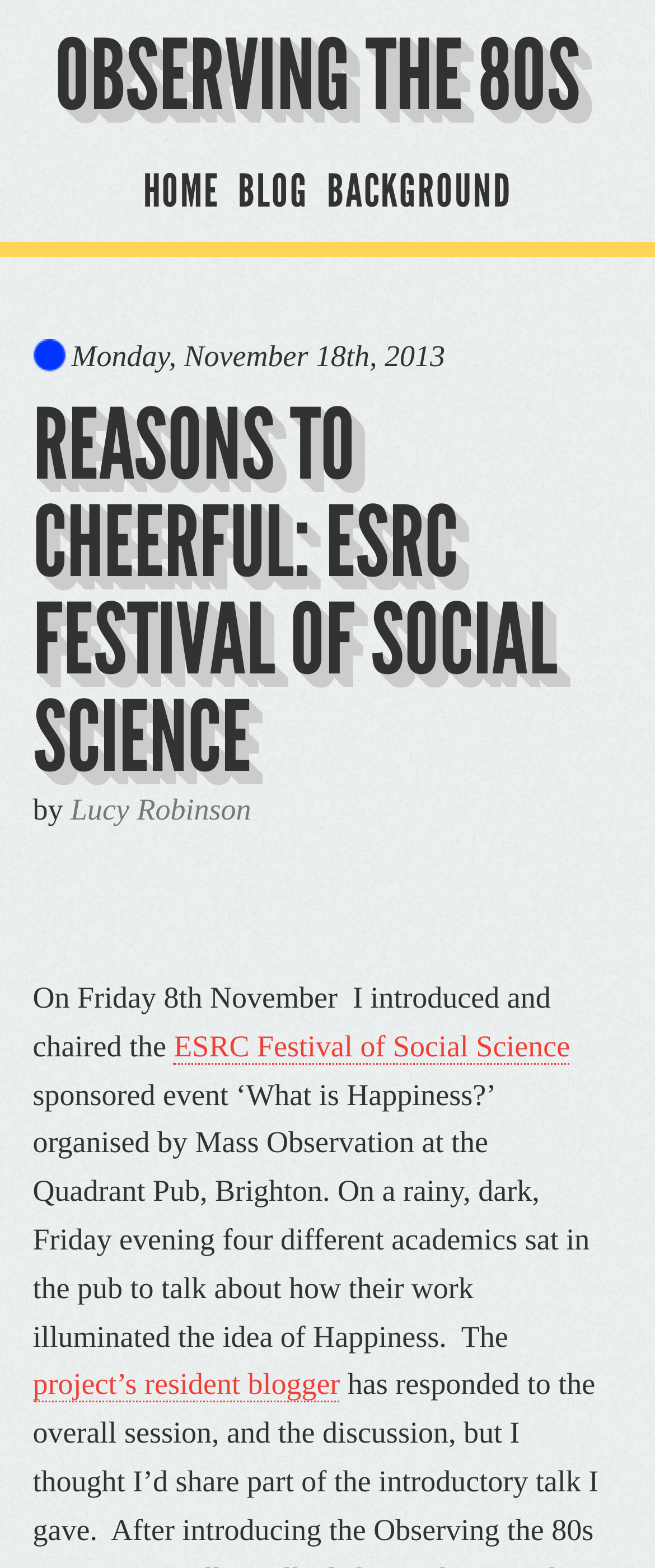What is the name of the project's resident blogger?
Answer the question with detailed information derived from the image.

I looked for the name of the project's resident blogger but it is not specified in the webpage. The link element with the content 'project’s resident blogger' does not provide the name of the blogger.